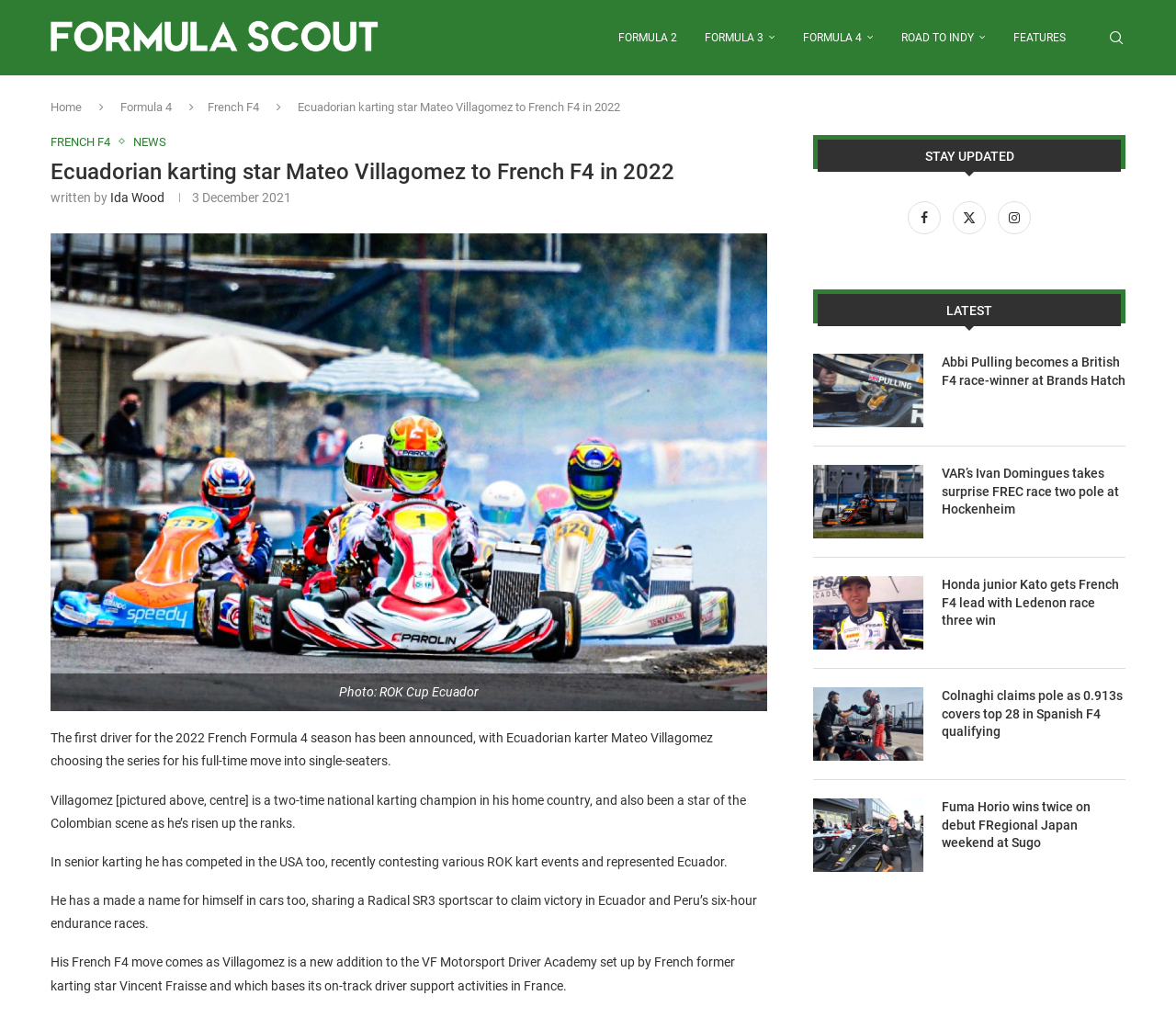Detail the features and information presented on the webpage.

This webpage is about Formula 4 racing, specifically announcing the first driver for the 2022 French Formula 4 season, Mateo Villagomez. At the top, there is a navigation bar with links to different sections, including Formula Scout, Formula 2, Formula 3, Formula 4, Road to Indy, and Features. Below this, there is a header with the title "Ecuadorian karting star Mateo Villagomez to French F4 in 2022" and a link to the French F4 section.

The main content of the page is an article about Mateo Villagomez, with a photo of him above the text. The article describes Villagomez's background in karting, including his national championships in Ecuador and Colombia, and his experience in senior karting in the USA. It also mentions his achievements in cars, including a victory in a six-hour endurance race in Ecuador and Peru.

To the right of the article, there is a sidebar with links to social media platforms, including Facebook, Twitter, and Instagram. Below this, there is a section titled "LATEST" with links to recent news articles about Formula 4 racing, including Abbi Pulling's win at Brands Hatch, Ivan Domingues' pole position at Hockenheim, and Kato's win at Ledenon.

At the very top of the page, there is a search bar and links to the Home and Formula 4 sections. The overall layout is organized, with clear headings and concise text, making it easy to navigate and read.